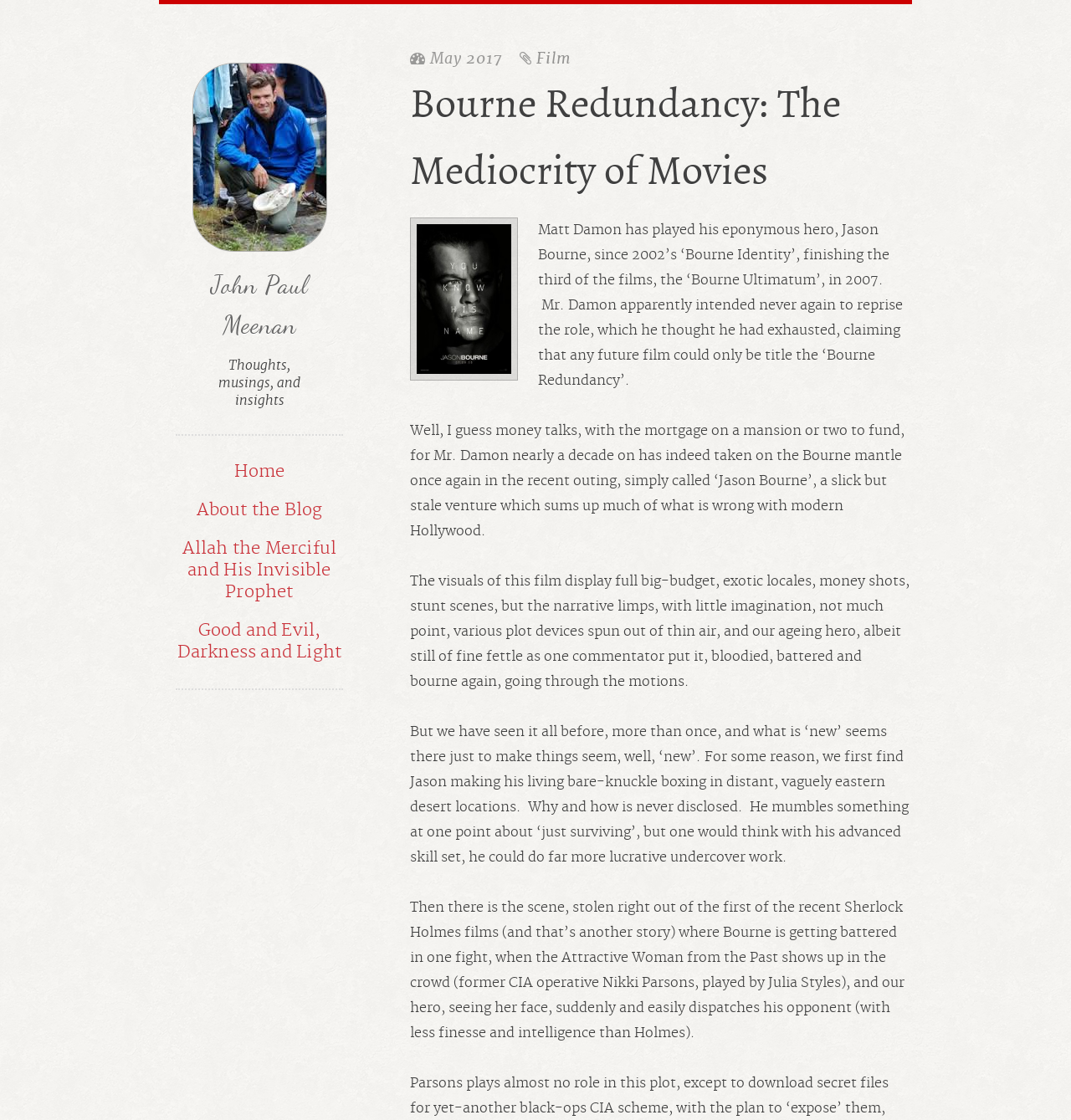What is the title of the blog post?
Please provide a detailed and comprehensive answer to the question.

The title of the blog post is mentioned in the heading 'Bourne Redundancy: The Mediocrity of Movies' which has a bounding box coordinates of [0.383, 0.063, 0.852, 0.183].